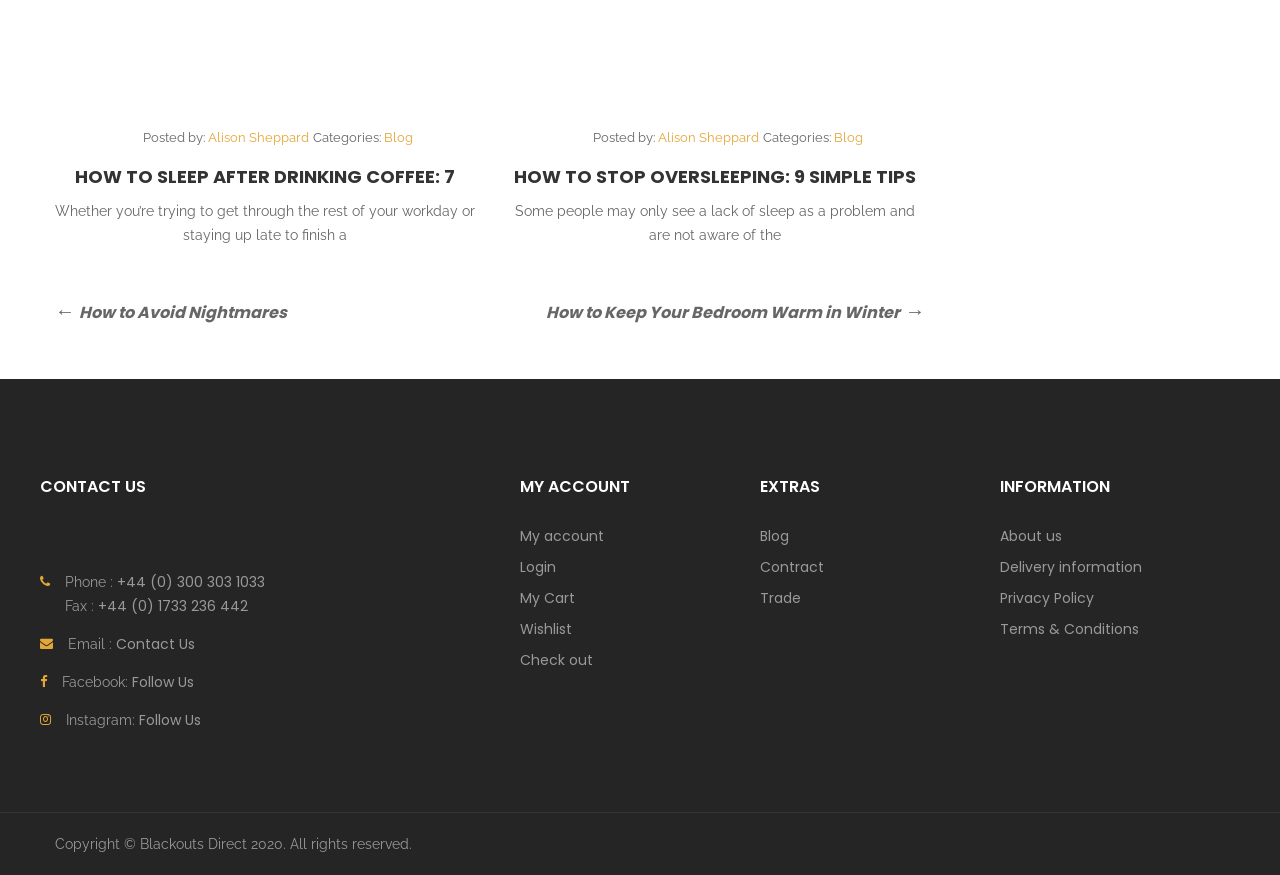Locate the bounding box coordinates of the element that needs to be clicked to carry out the instruction: "Enter your email address". The coordinates should be given as four float numbers ranging from 0 to 1, i.e., [left, top, right, bottom].

None